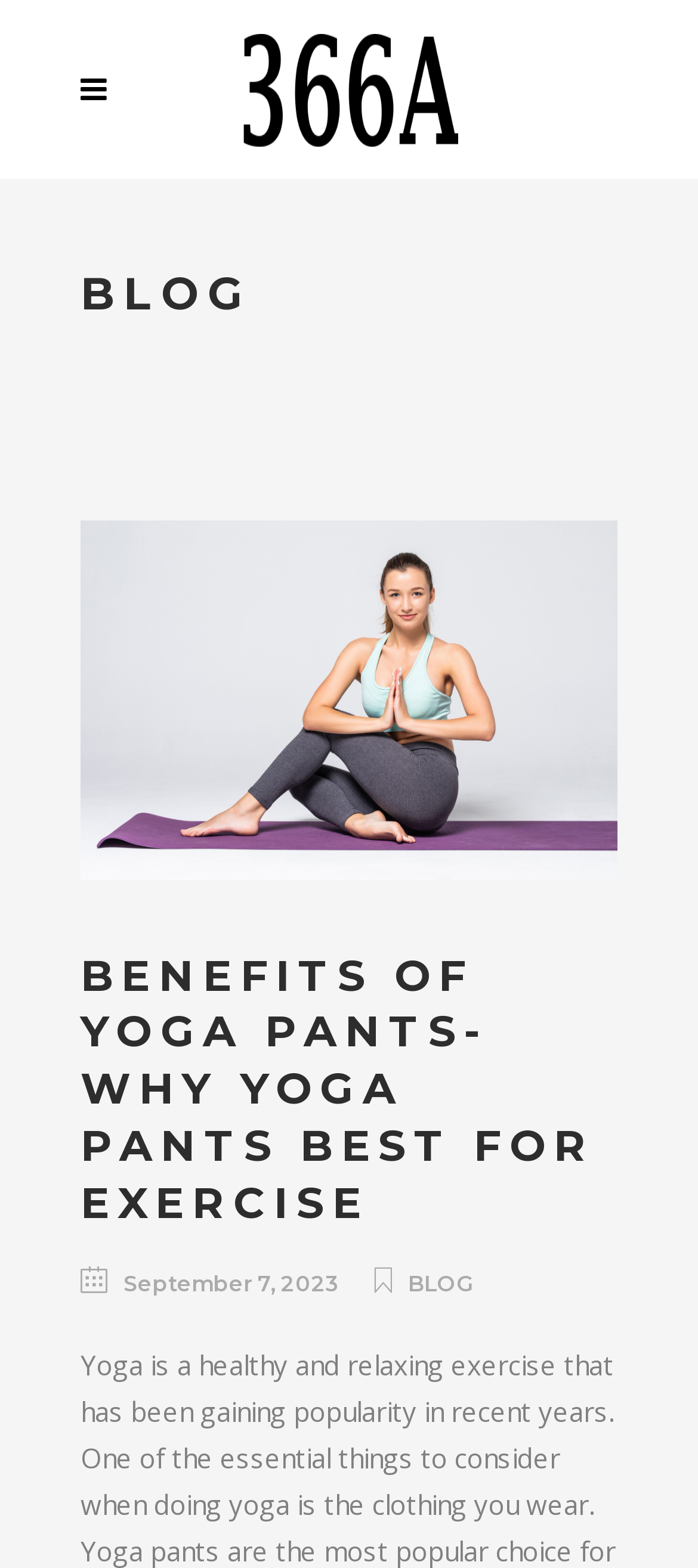Locate the bounding box of the UI element with the following description: "Blog".

[0.585, 0.81, 0.679, 0.827]